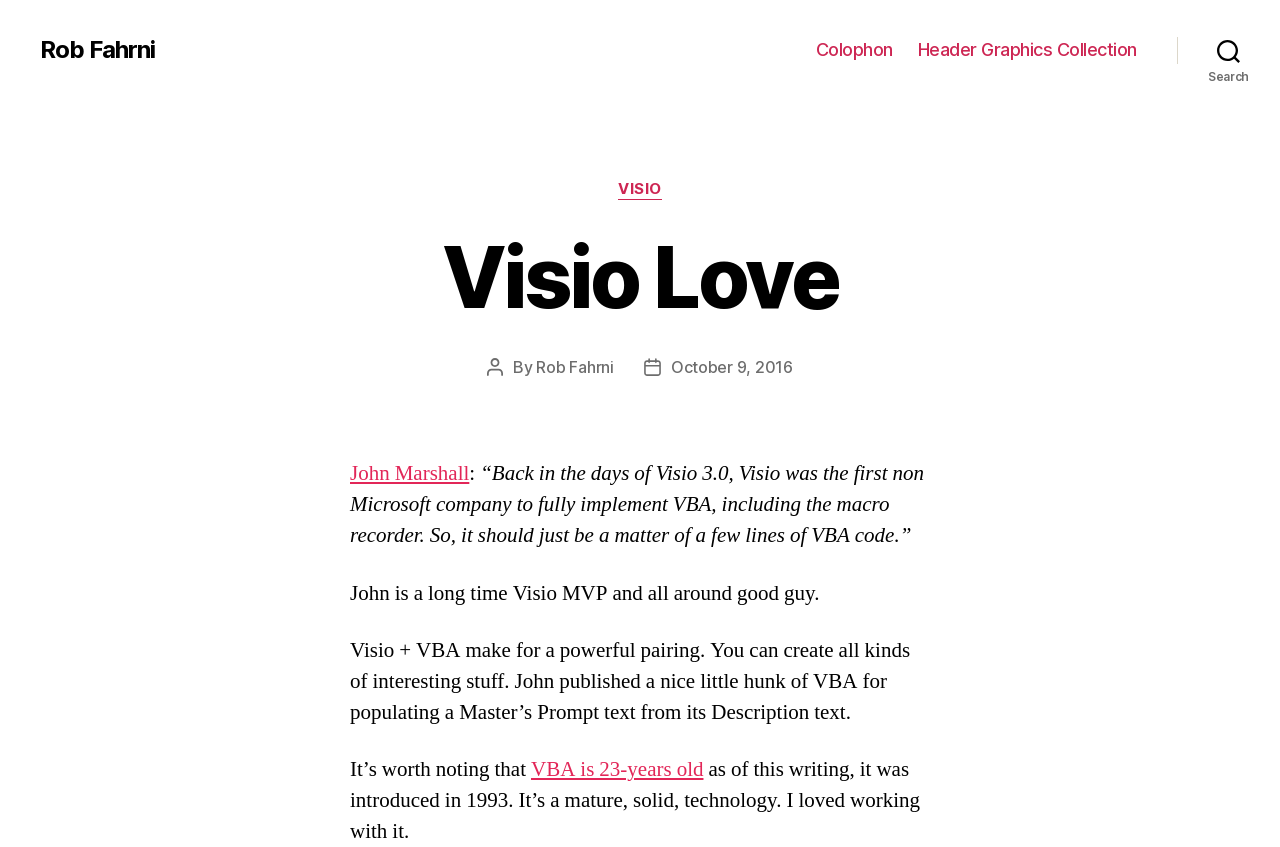What is the topic of the post?
Please give a well-detailed answer to the question.

I found the answer by reading the content of the post, which mentions Visio and VBA, and how they can be used together to create powerful tools.